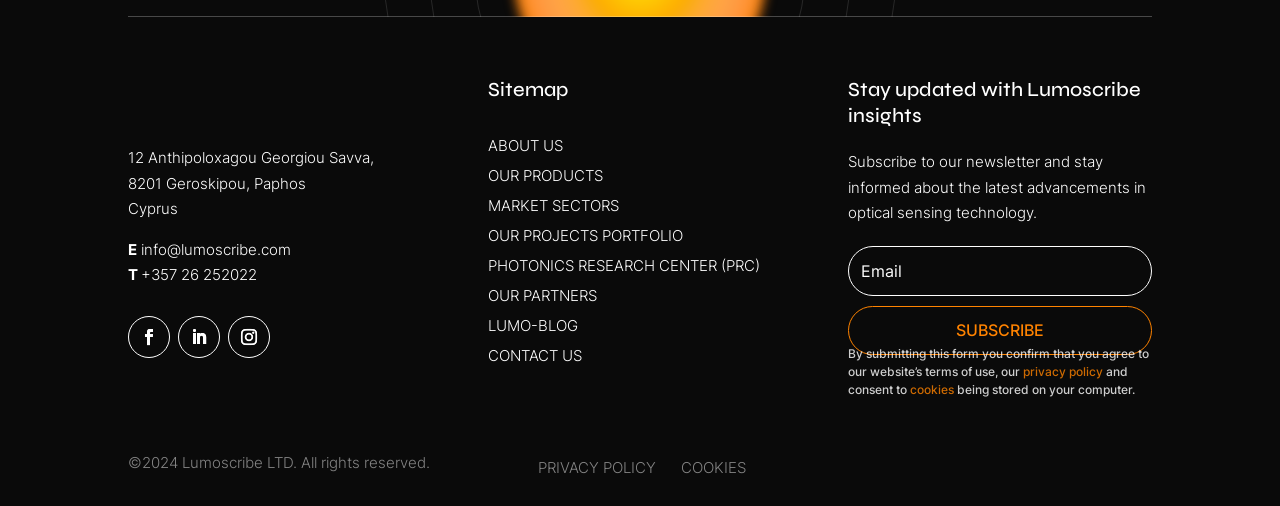Locate the bounding box coordinates of the element I should click to achieve the following instruction: "Subscribe to the newsletter".

[0.663, 0.604, 0.9, 0.701]